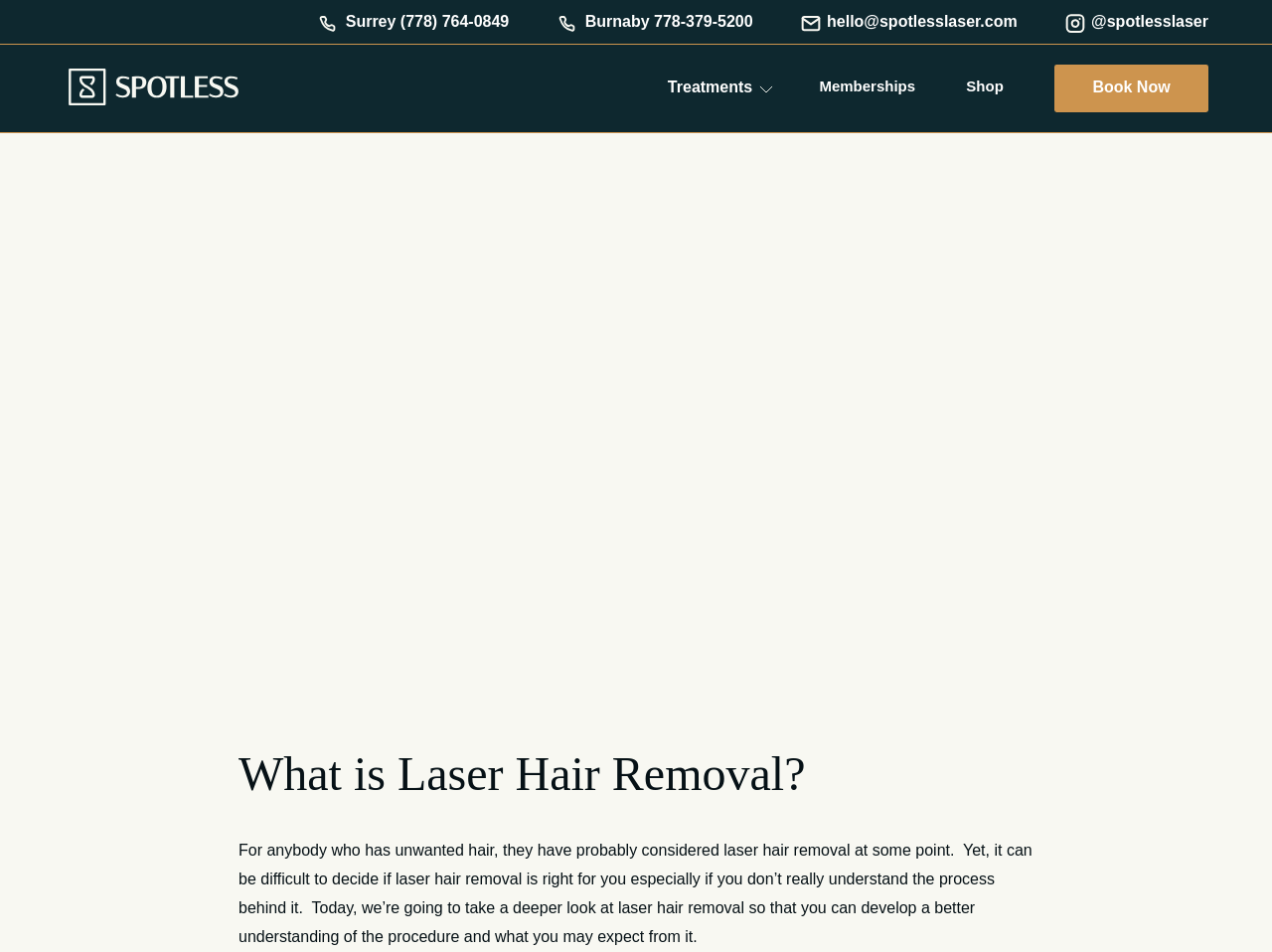Please identify the bounding box coordinates of the region to click in order to complete the given instruction: "Click the Shop link". The coordinates should be four float numbers between 0 and 1, i.e., [left, top, right, bottom].

[0.76, 0.082, 0.789, 0.1]